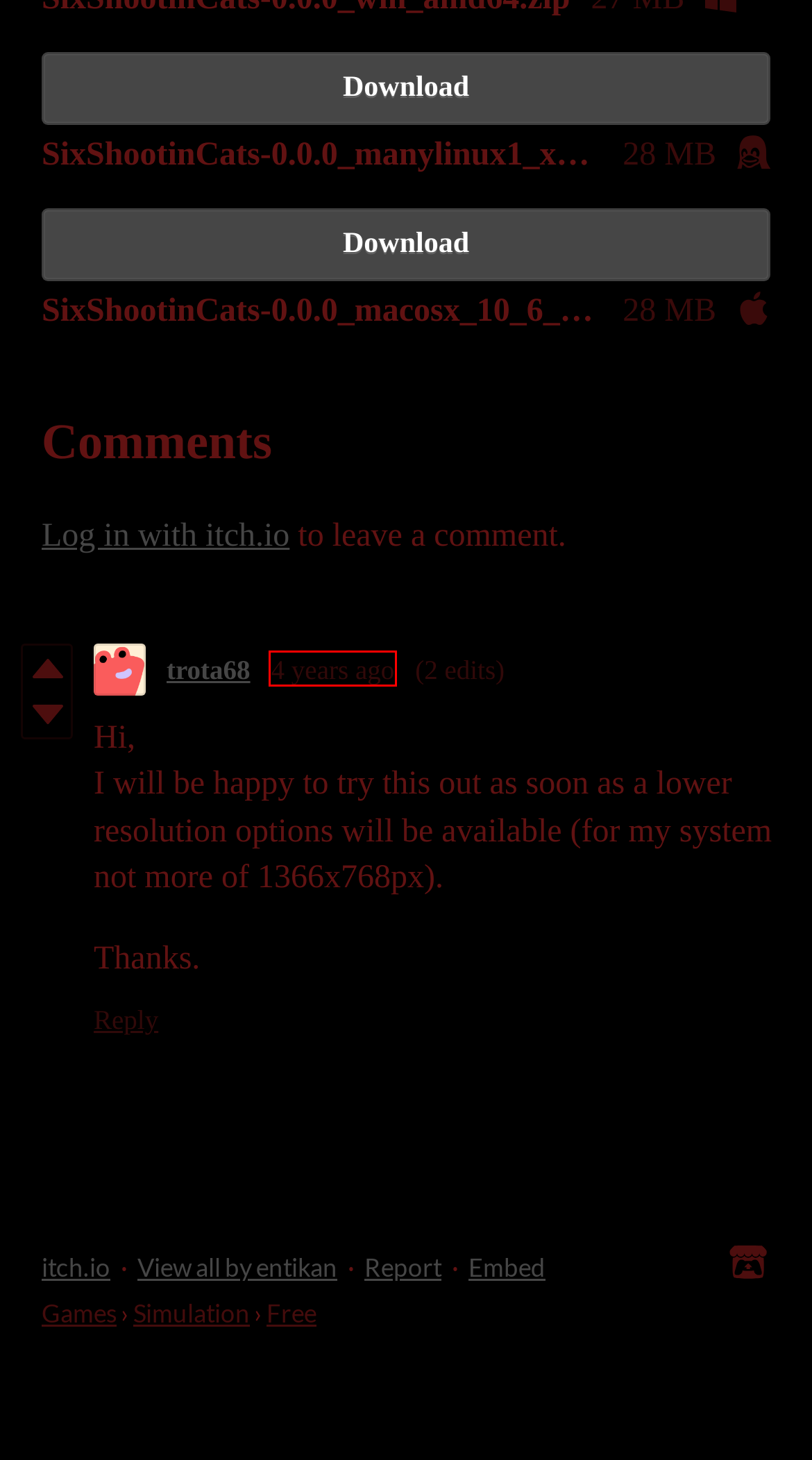With the provided screenshot showing a webpage and a red bounding box, determine which webpage description best fits the new page that appears after clicking the element inside the red box. Here are the options:
A. Top Simulation games - itch.io
B. PyWeek - Six Shootin' Cats
C. Post by trota68 in Six Shootin' Cats comments - itch.io
D. Top games - itch.io
E. trota68 - itch.io
F. entikan - itch.io
G. Top free games - itch.io
H. Download the latest indie games - itch.io

C